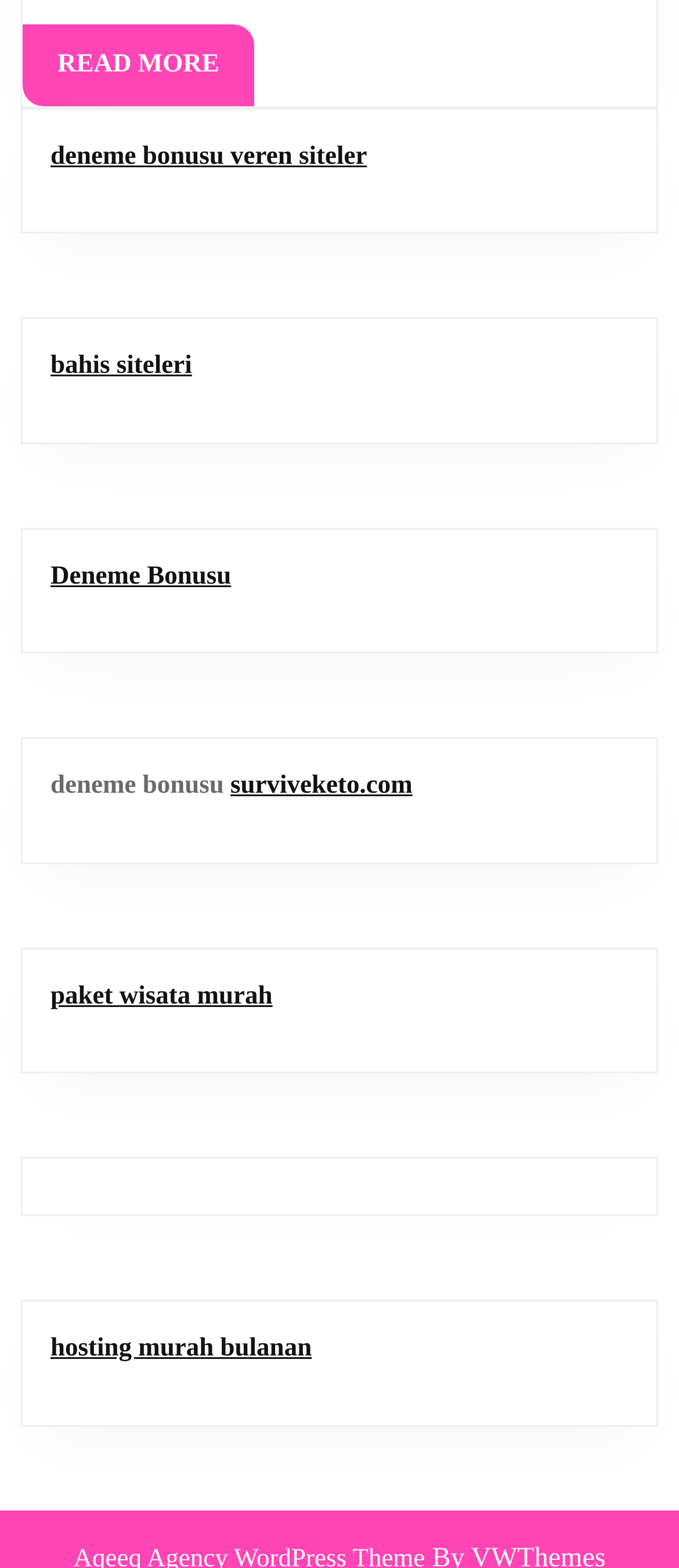From the webpage screenshot, predict the bounding box of the UI element that matches this description: "deneme bonusu veren siteler".

[0.074, 0.091, 0.541, 0.108]